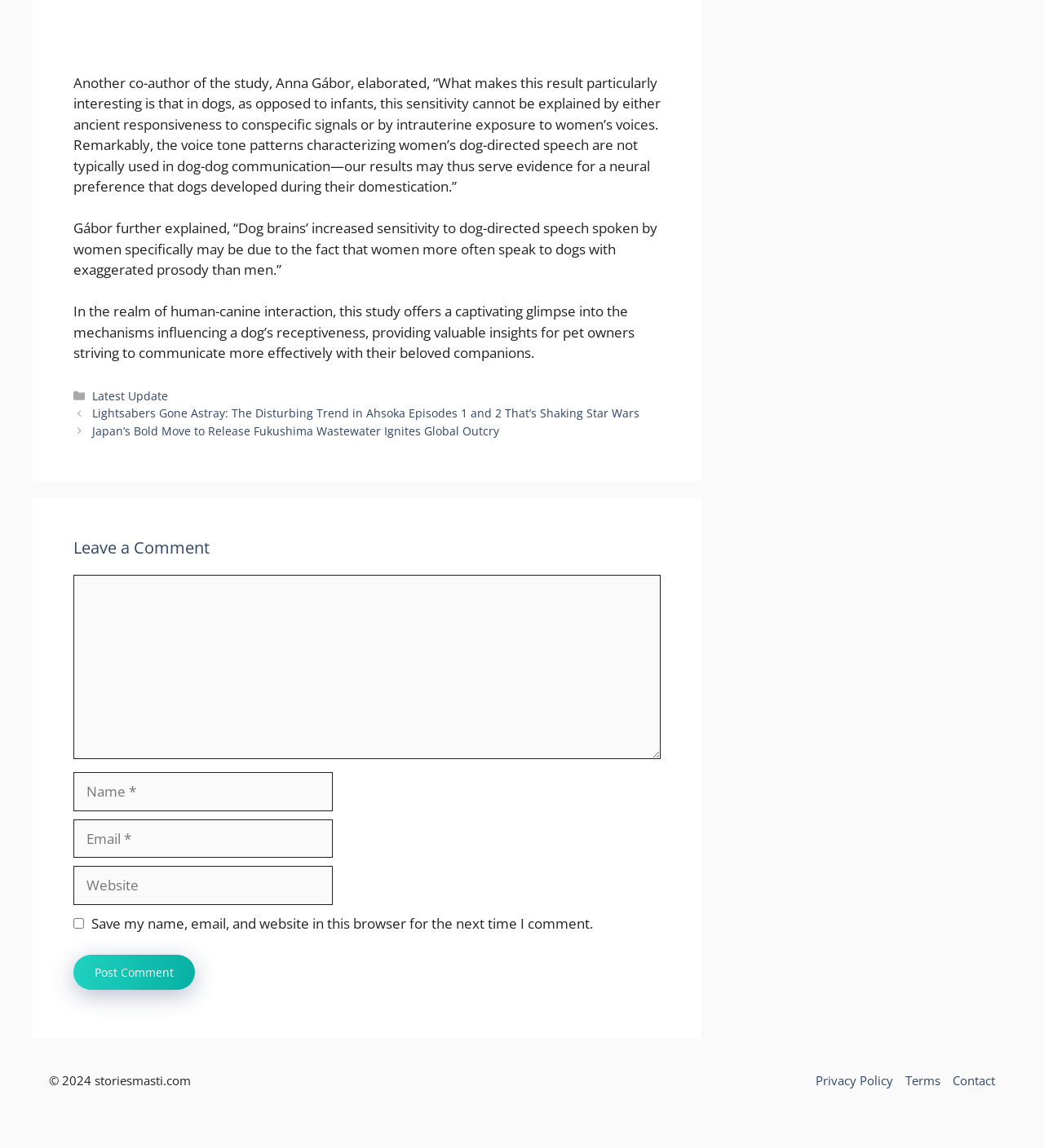Specify the bounding box coordinates of the area that needs to be clicked to achieve the following instruction: "Click the 'Latest Update' link".

[0.088, 0.338, 0.161, 0.351]